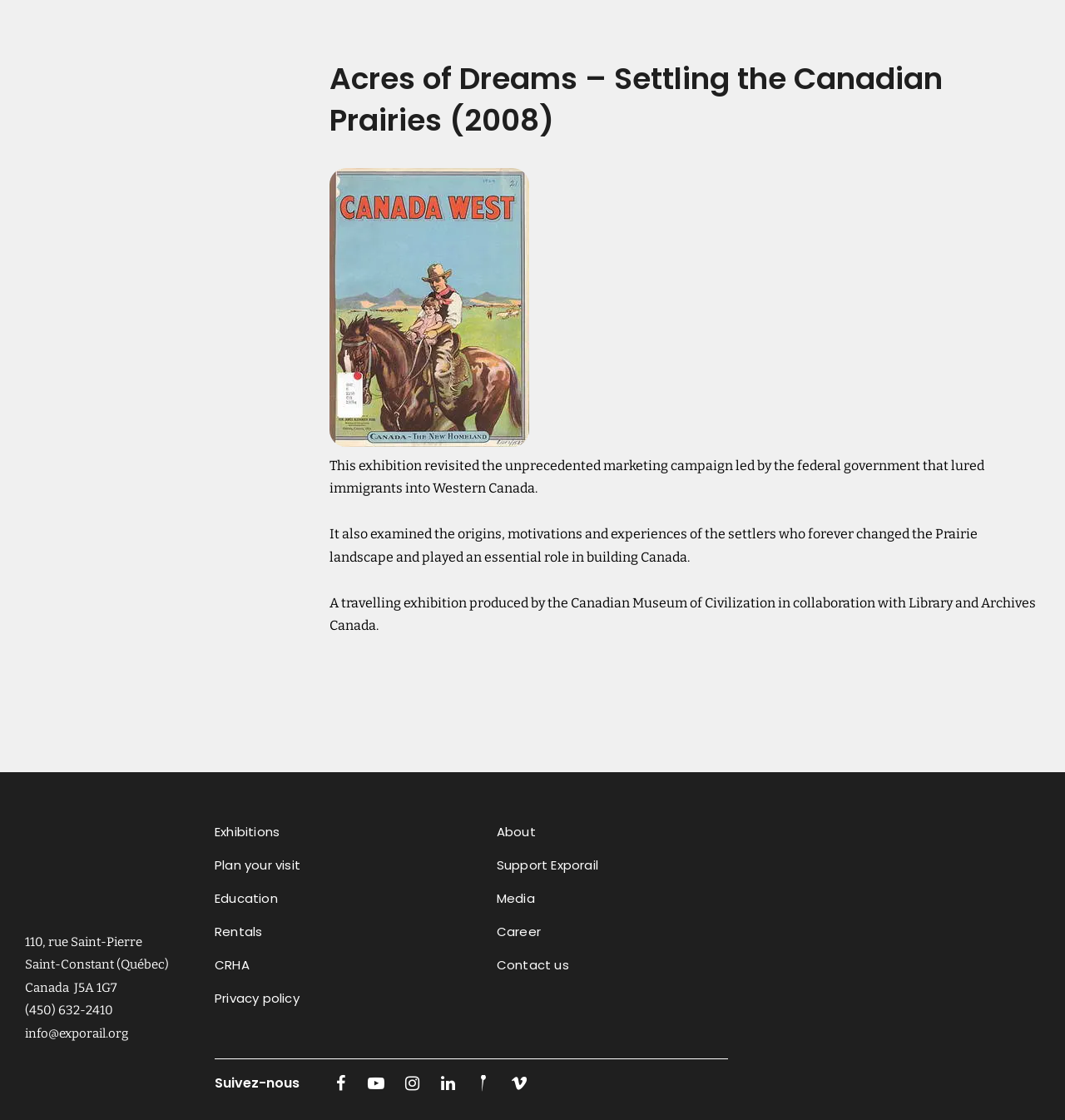Identify the bounding box coordinates of the clickable region required to complete the instruction: "Click the 'Exporail' link". The coordinates should be given as four float numbers within the range of 0 and 1, i.e., [left, top, right, bottom].

[0.023, 0.732, 0.109, 0.819]